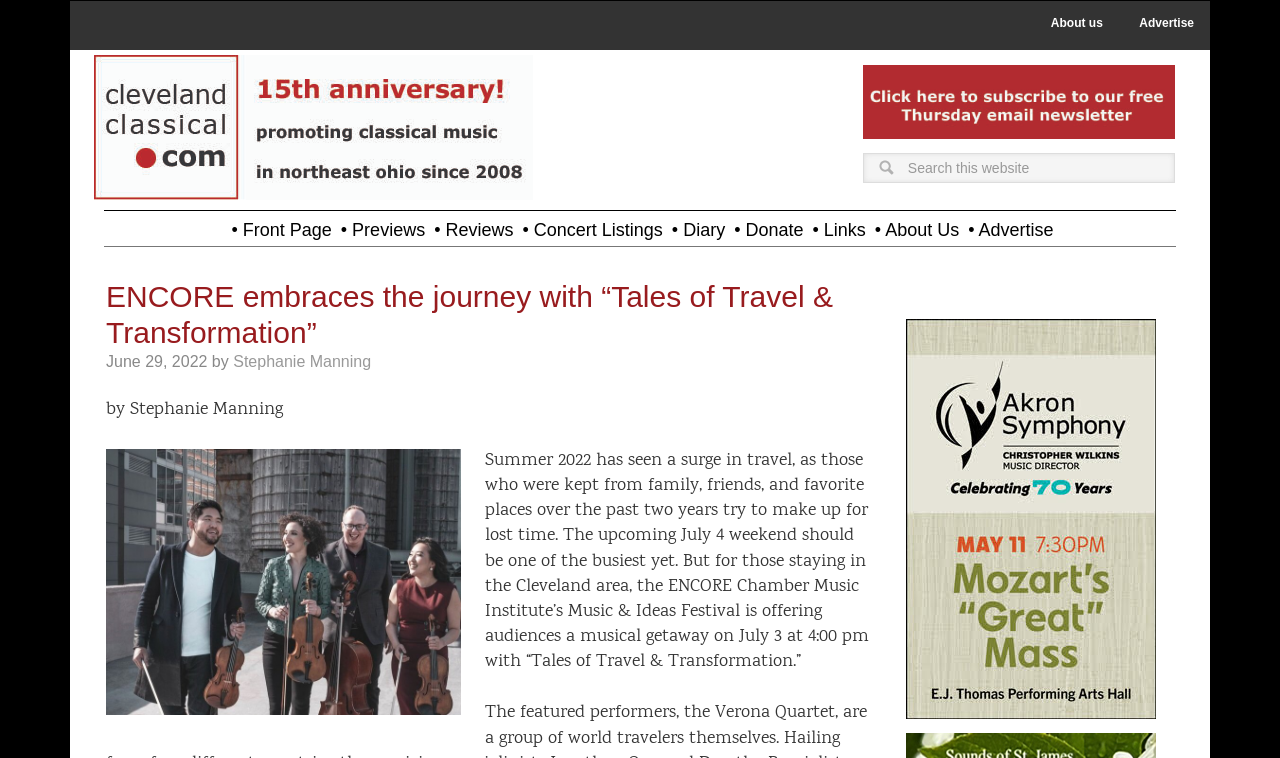Find the bounding box coordinates for the area that should be clicked to accomplish the instruction: "Go to Front Page".

[0.177, 0.279, 0.259, 0.316]